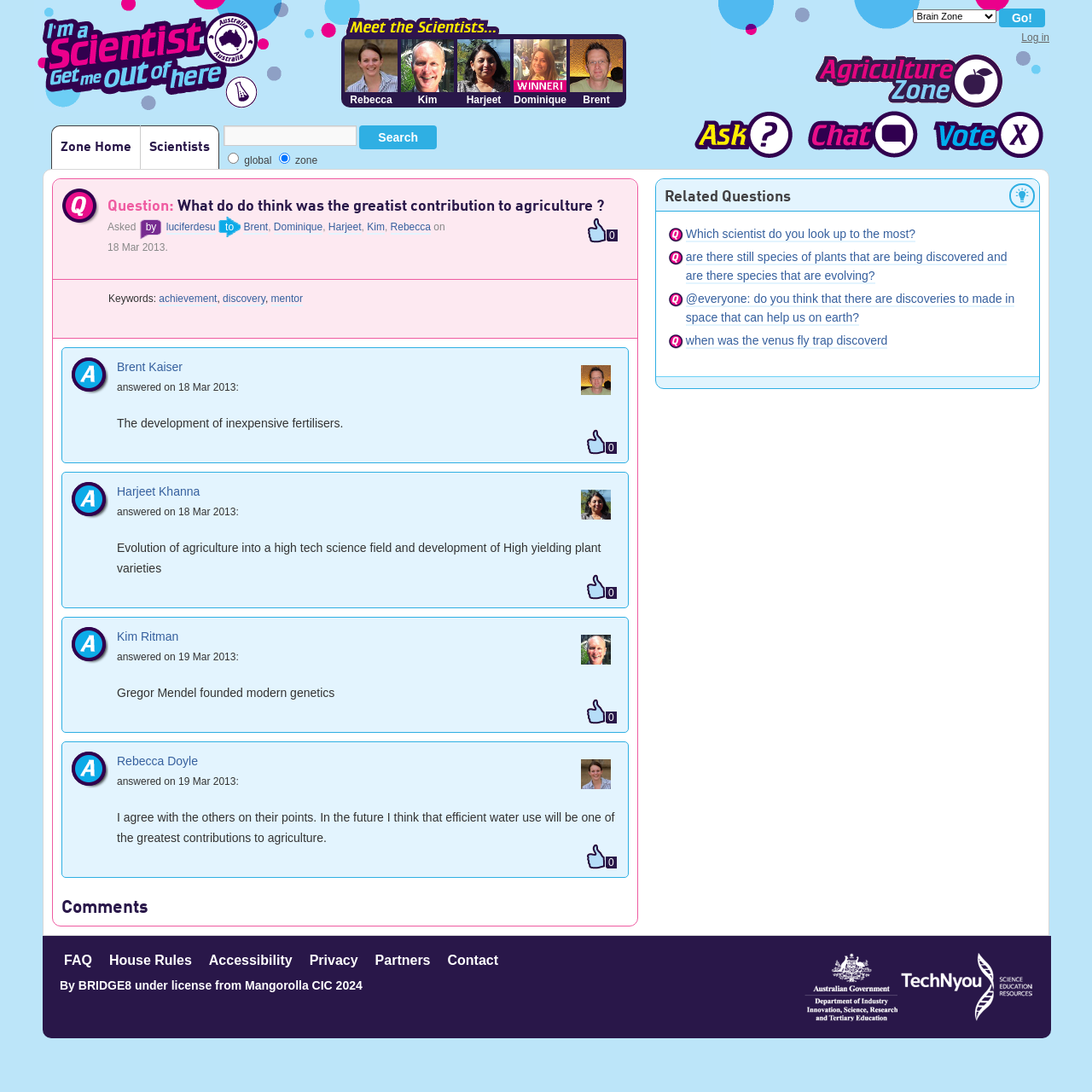Please locate the bounding box coordinates of the element that should be clicked to achieve the given instruction: "Search for something".

[0.205, 0.115, 0.327, 0.134]